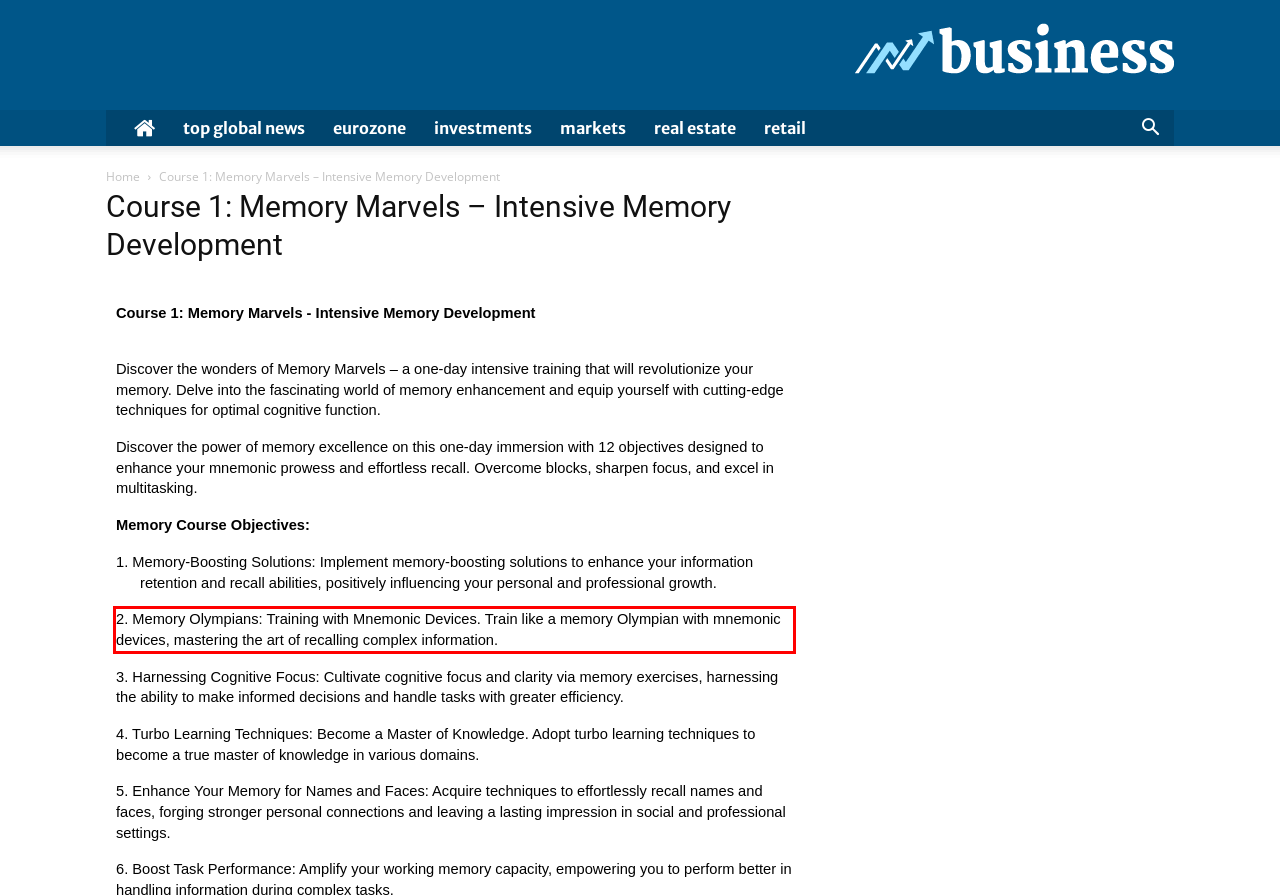Observe the screenshot of the webpage that includes a red rectangle bounding box. Conduct OCR on the content inside this red bounding box and generate the text.

2. Memory Olympians: Training with Mnemonic Devices. Train like a memory Olympian with mnemonic devices, mastering the art of recalling complex information.